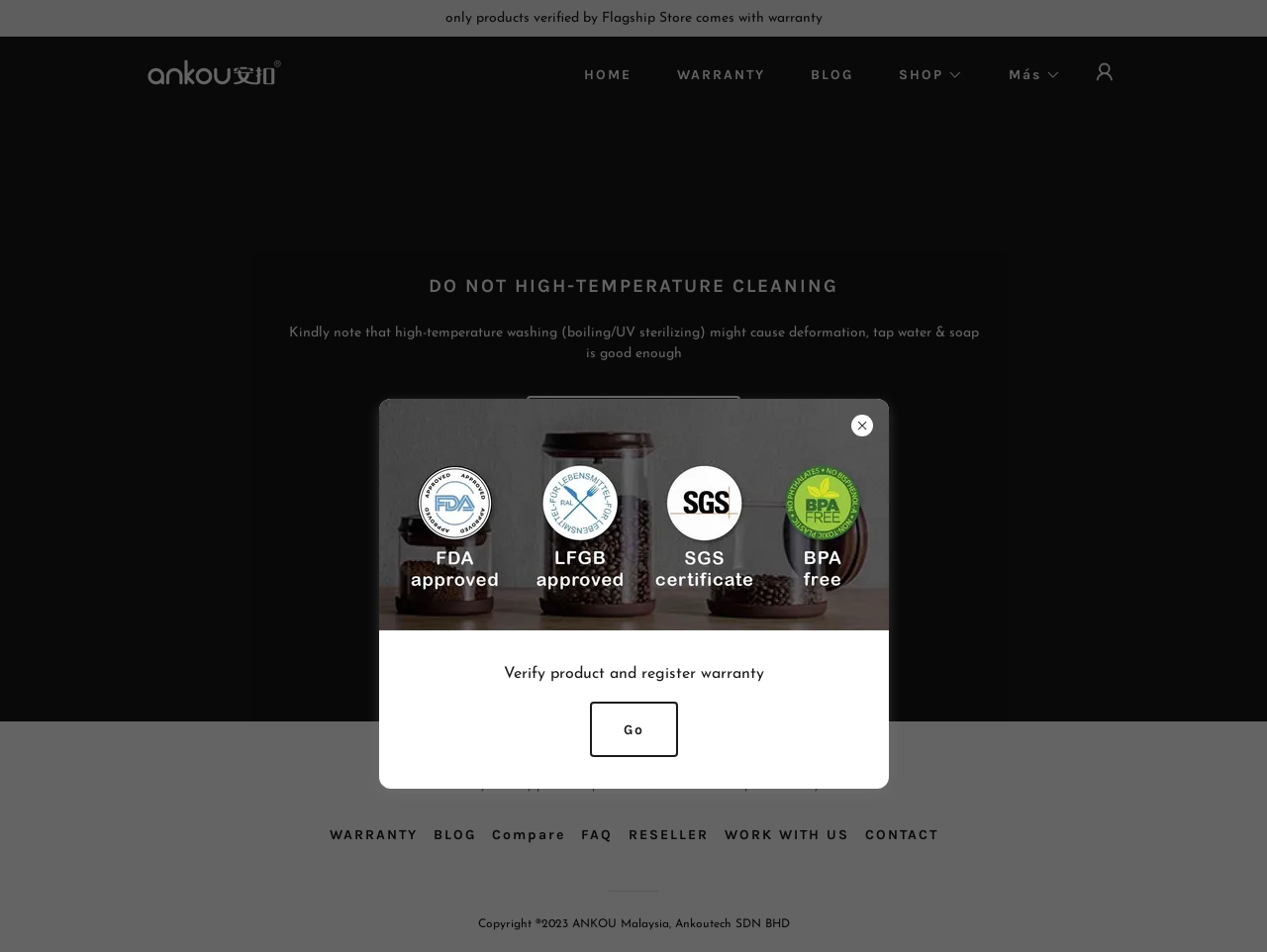Please specify the bounding box coordinates of the element that should be clicked to execute the given instruction: 'Click on the 'SHOP' button'. Ensure the coordinates are four float numbers between 0 and 1, expressed as [left, top, right, bottom].

[0.698, 0.066, 0.76, 0.091]